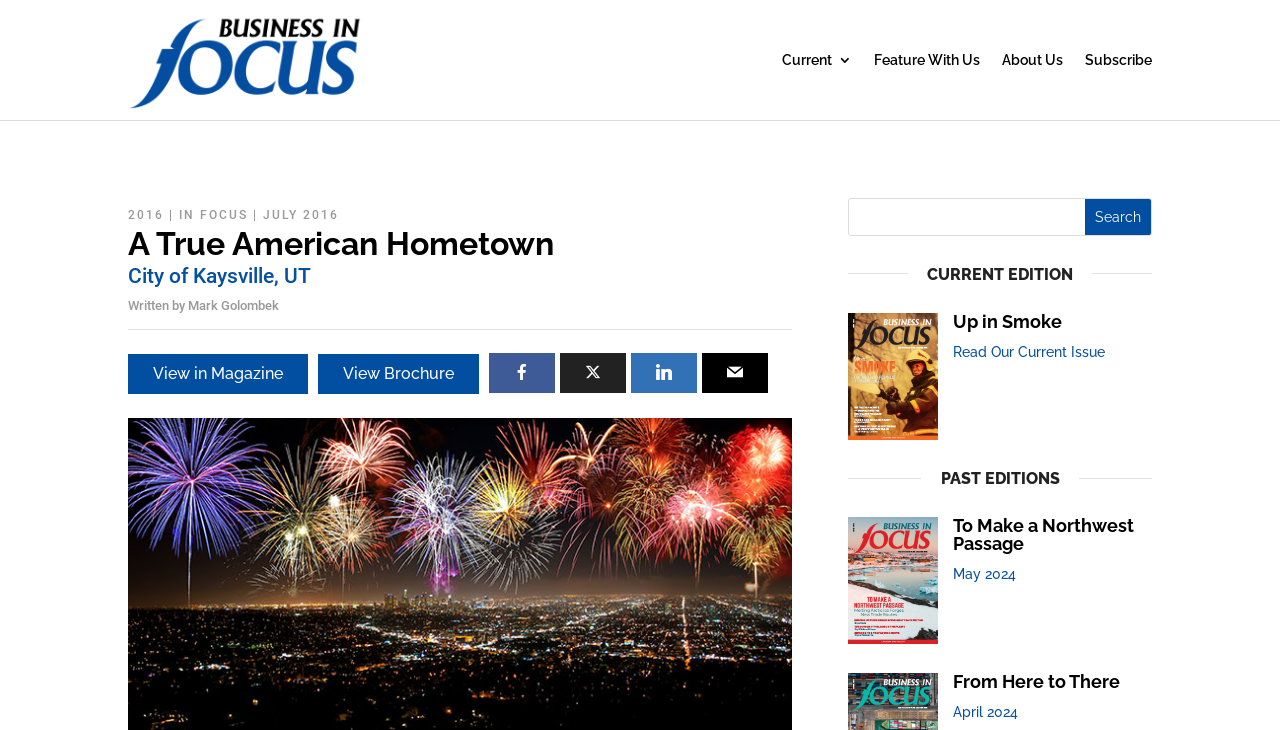Summarize the webpage with intricate details.

The webpage is about Kaysville, a city in Davis County, Utah, and appears to be a digital magazine or publication. At the top, there are five links: "Current 3", "Feature With Us", "About Us", and "Subscribe", aligned horizontally. Below these links, there is a heading "A True American Hometown" in a larger font, followed by the text "City of Kaysville, UT". 

To the right of the heading, there is an article written by Mark Golombek, with a link to his name. Below the article title, there are two links: "View in Magazine" and "View Brochure", aligned horizontally. Next to these links, there are four social media icons.

On the right side of the page, there is a search bar with a textbox and a "Search" button. Below the search bar, there is a heading "CURRENT EDITION" followed by a table with a heading "Up in Smoke" and a text "Read Our Current Issue". 

Further down, there is a heading "PAST EDITIONS" followed by another table with three sections. Each section has a heading, such as "To Make a Northwest Passage", "From Here to There", and a corresponding date, such as "May 2024" and "April 2024", respectively.